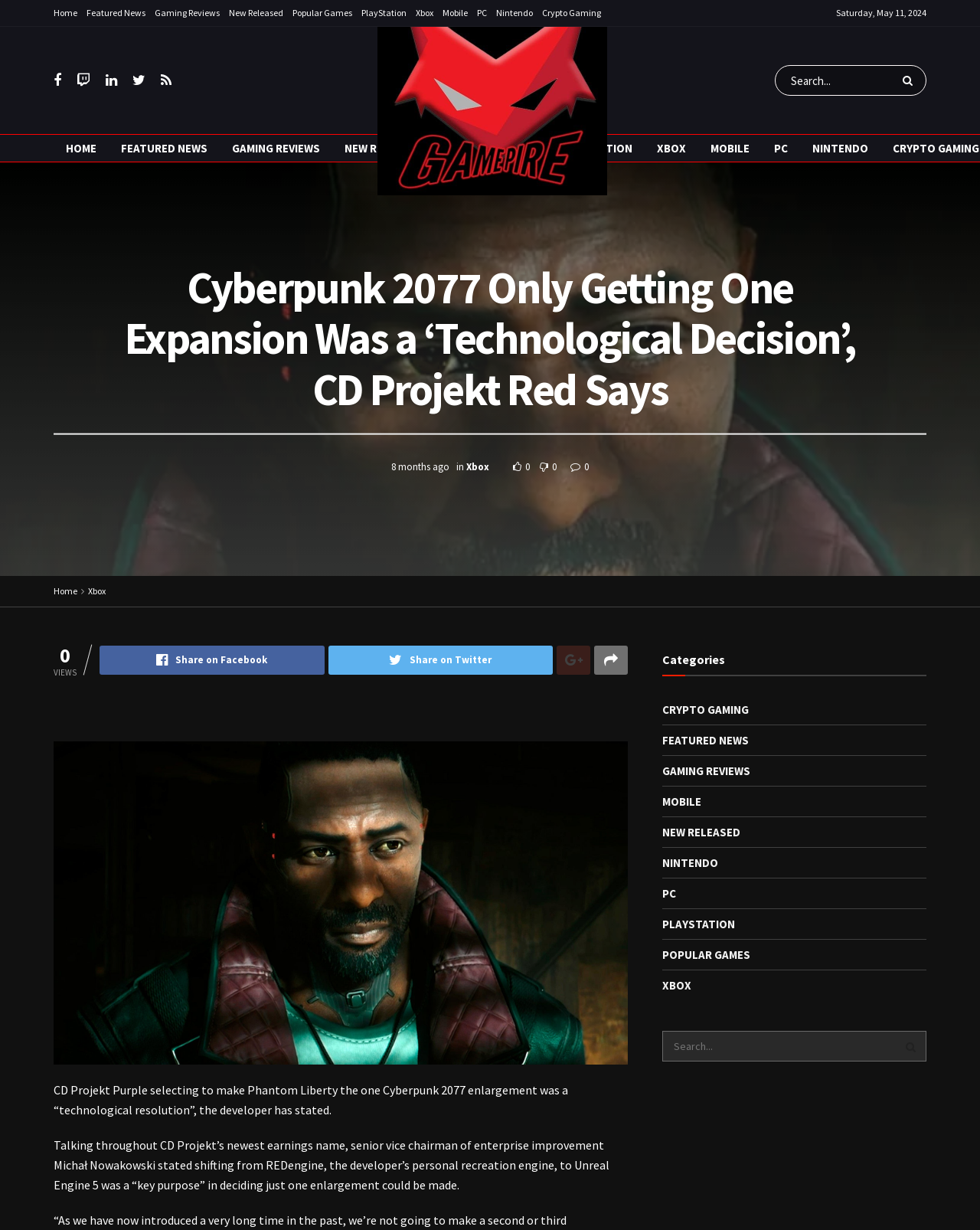Please locate the bounding box coordinates of the element's region that needs to be clicked to follow the instruction: "View popular games". The bounding box coordinates should be provided as four float numbers between 0 and 1, i.e., [left, top, right, bottom].

[0.444, 0.11, 0.559, 0.131]